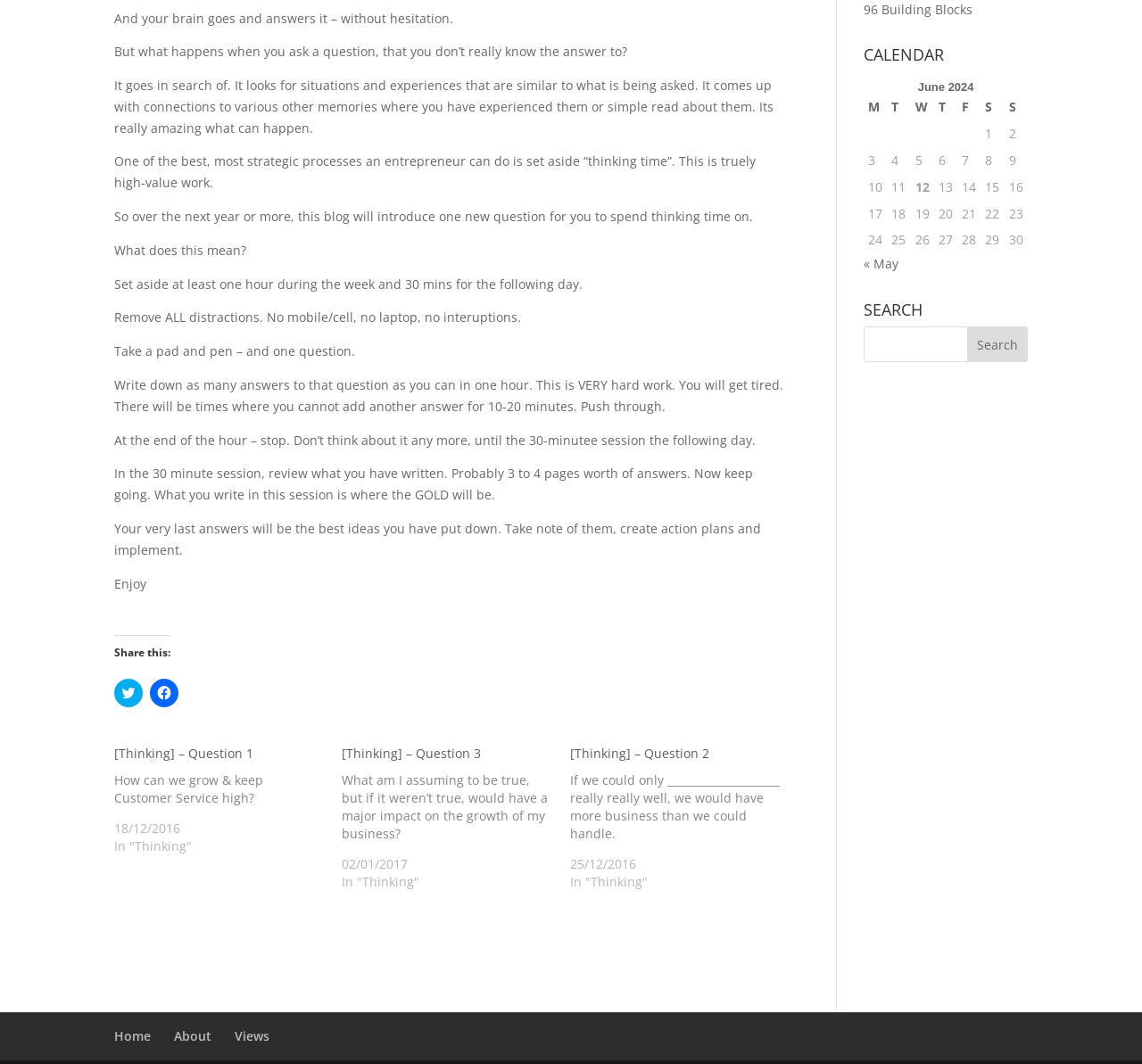Determine the bounding box of the UI element mentioned here: "« May". The coordinates must be in the format [left, top, right, bottom] with values ranging from 0 to 1.

[0.756, 0.24, 0.787, 0.256]